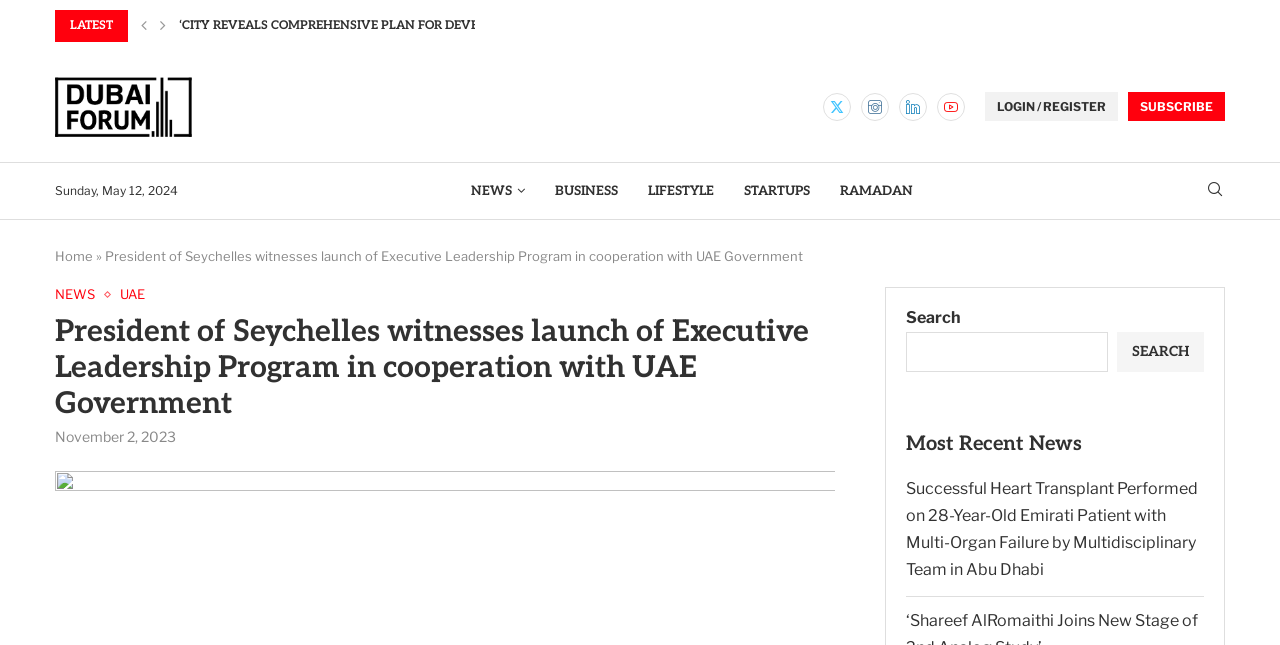Respond to the question below with a concise word or phrase:
How many social media links are present?

4